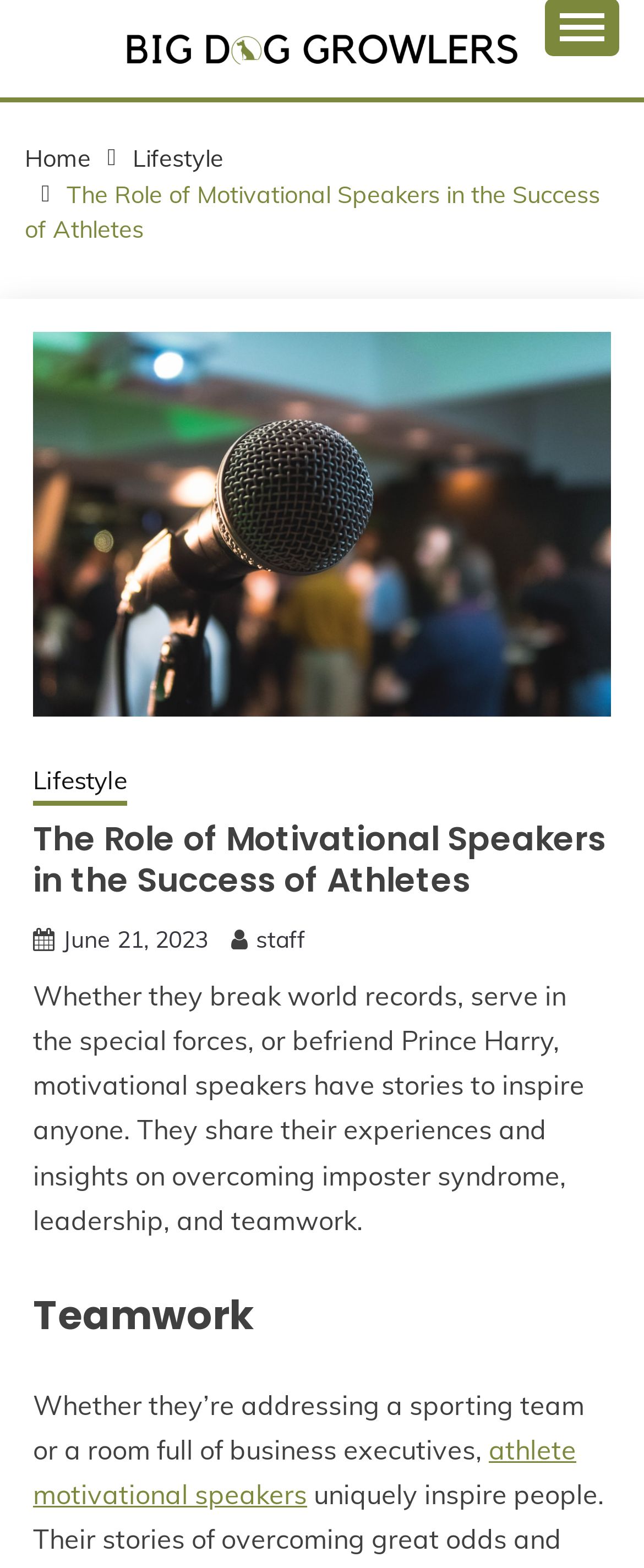Specify the bounding box coordinates of the area to click in order to follow the given instruction: "Click on ACTIVISM."

None